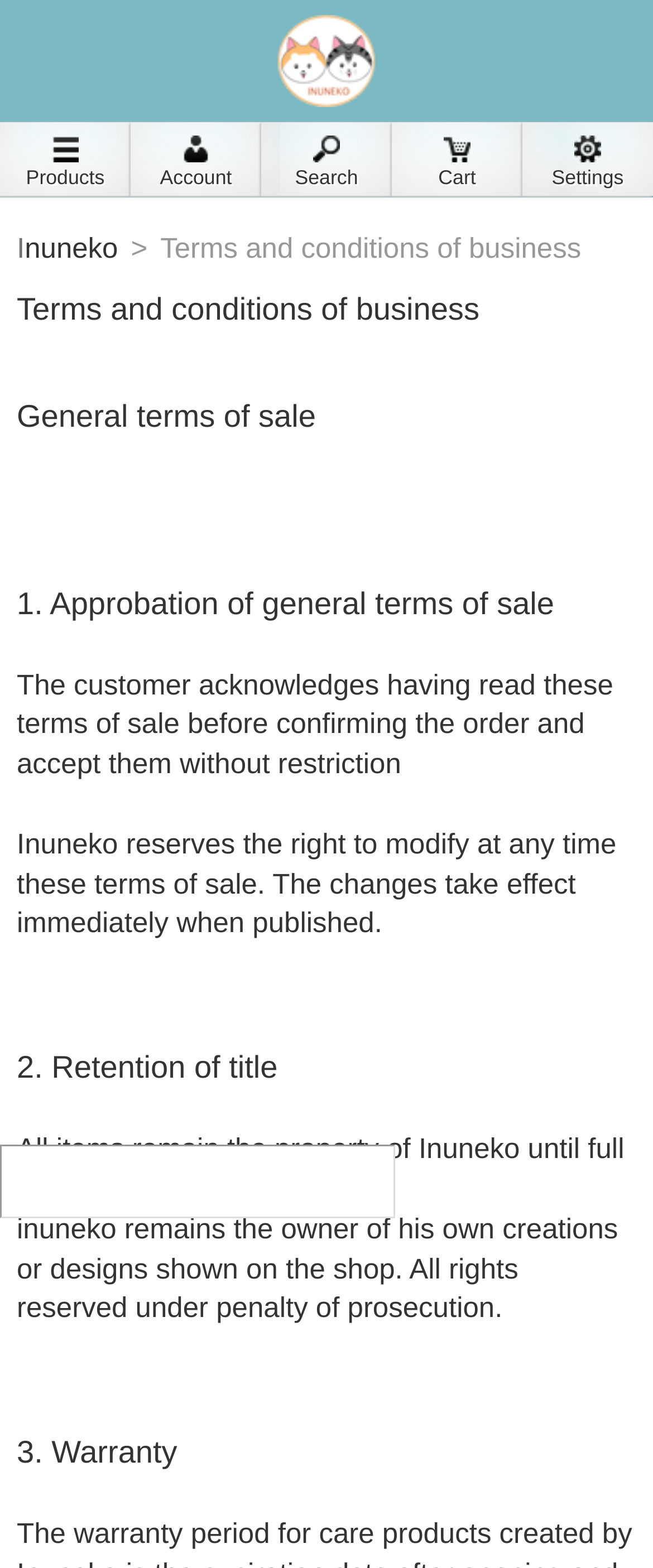Mark the bounding box of the element that matches the following description: "title="Inuneko home"".

[0.0, 0.0, 1.0, 0.078]